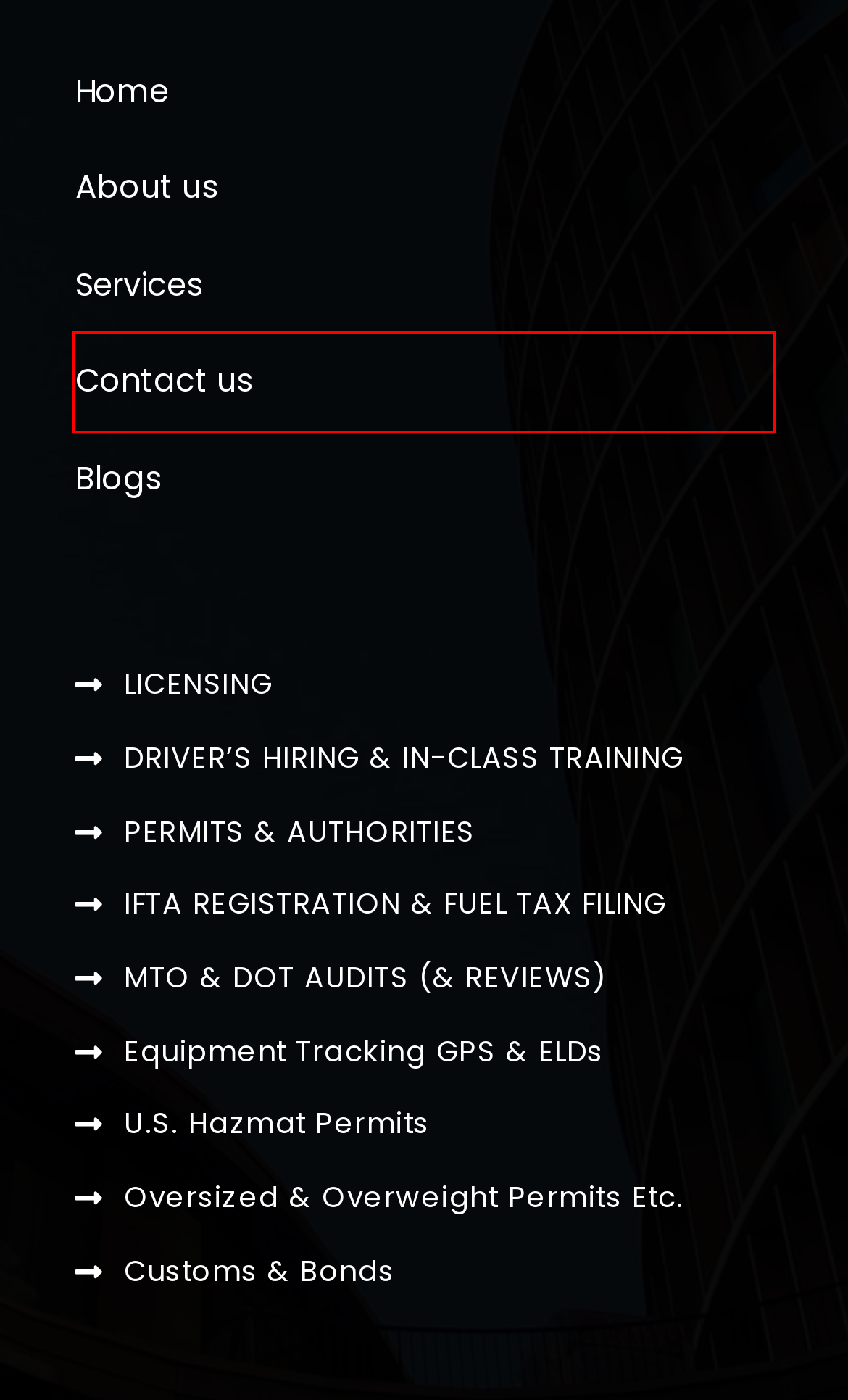Given a screenshot of a webpage with a red bounding box highlighting a UI element, determine which webpage description best matches the new webpage that appears after clicking the highlighted element. Here are the candidates:
A. ostarl Archives - sfmgroup
B. August 2021 - sfmgroup
C. December 2021 - sfmgroup
D. CONTACT US - sfmgroup
E. [Download replace.me for windows 10 for free - sfmgroup
F. Windows 10 password forgotten reset free download - sfmgroup
G. Supreme Fleet Management Home | sfmgroup
H. mcc Archives - sfmgroup

D